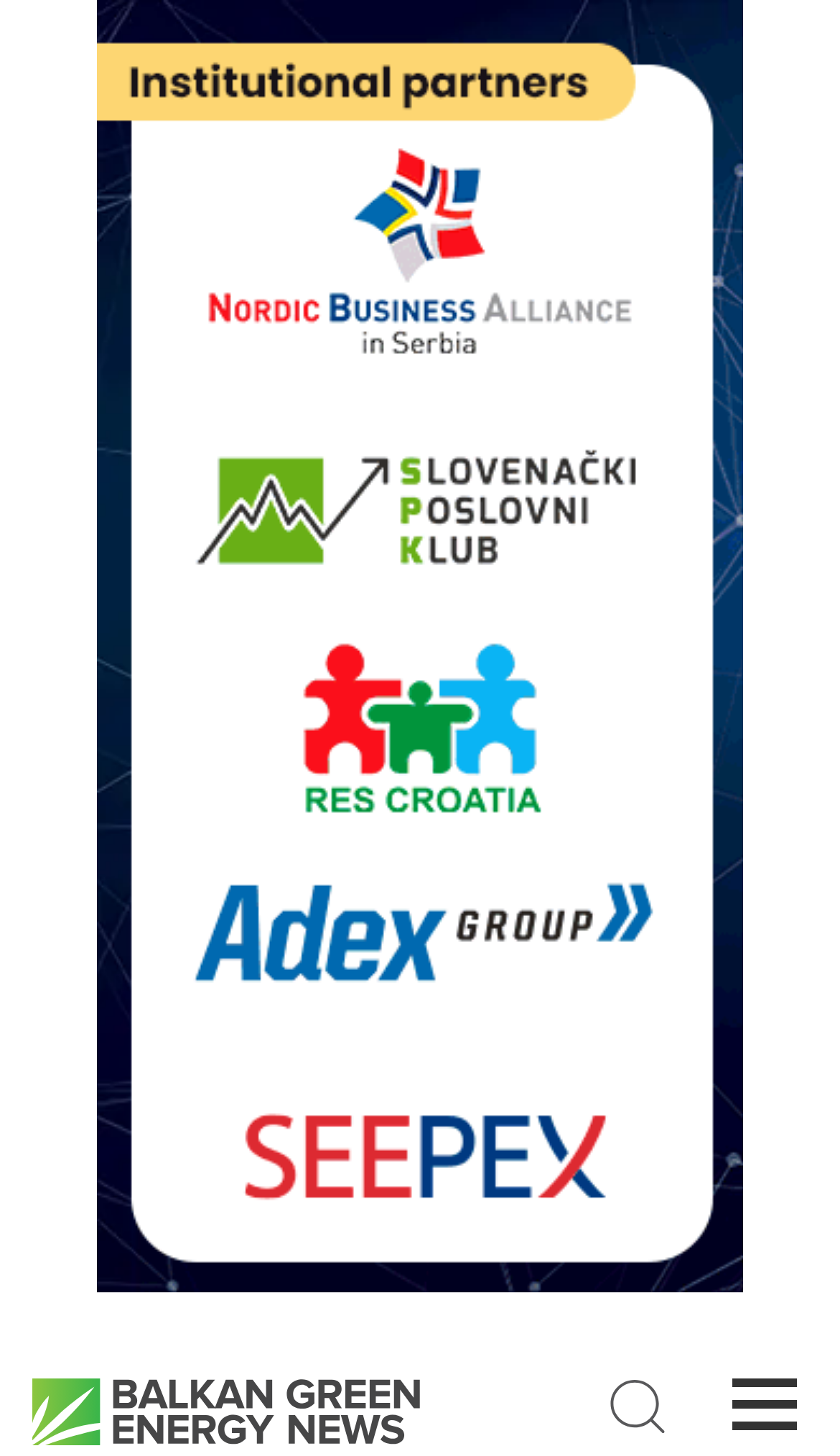Please determine the heading text of this webpage.

EUR 1 billion Crete-Attica interconnection draws bids from major cable construction players